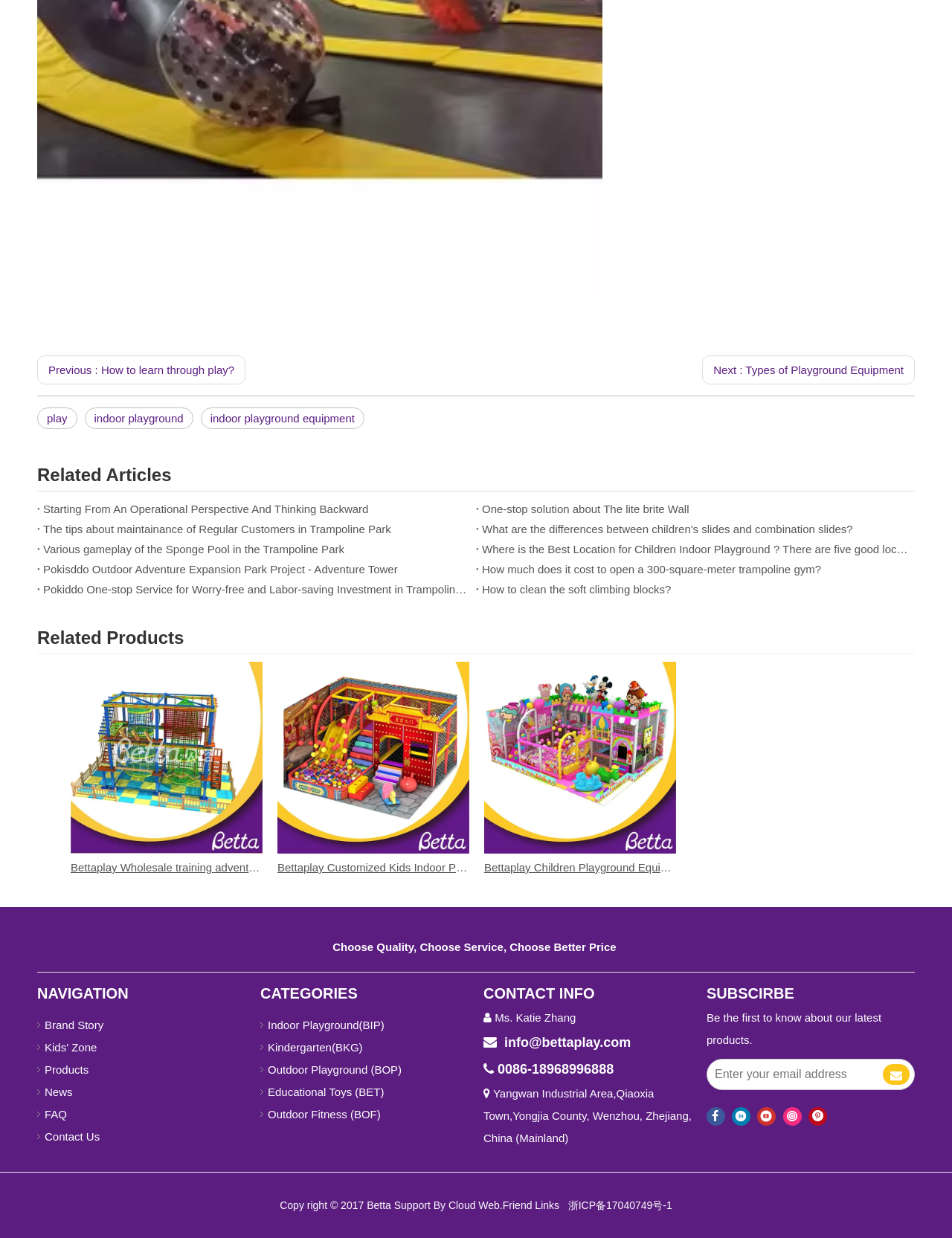Answer the question using only one word or a concise phrase: What is the company's contact email?

info@bettaplay.com